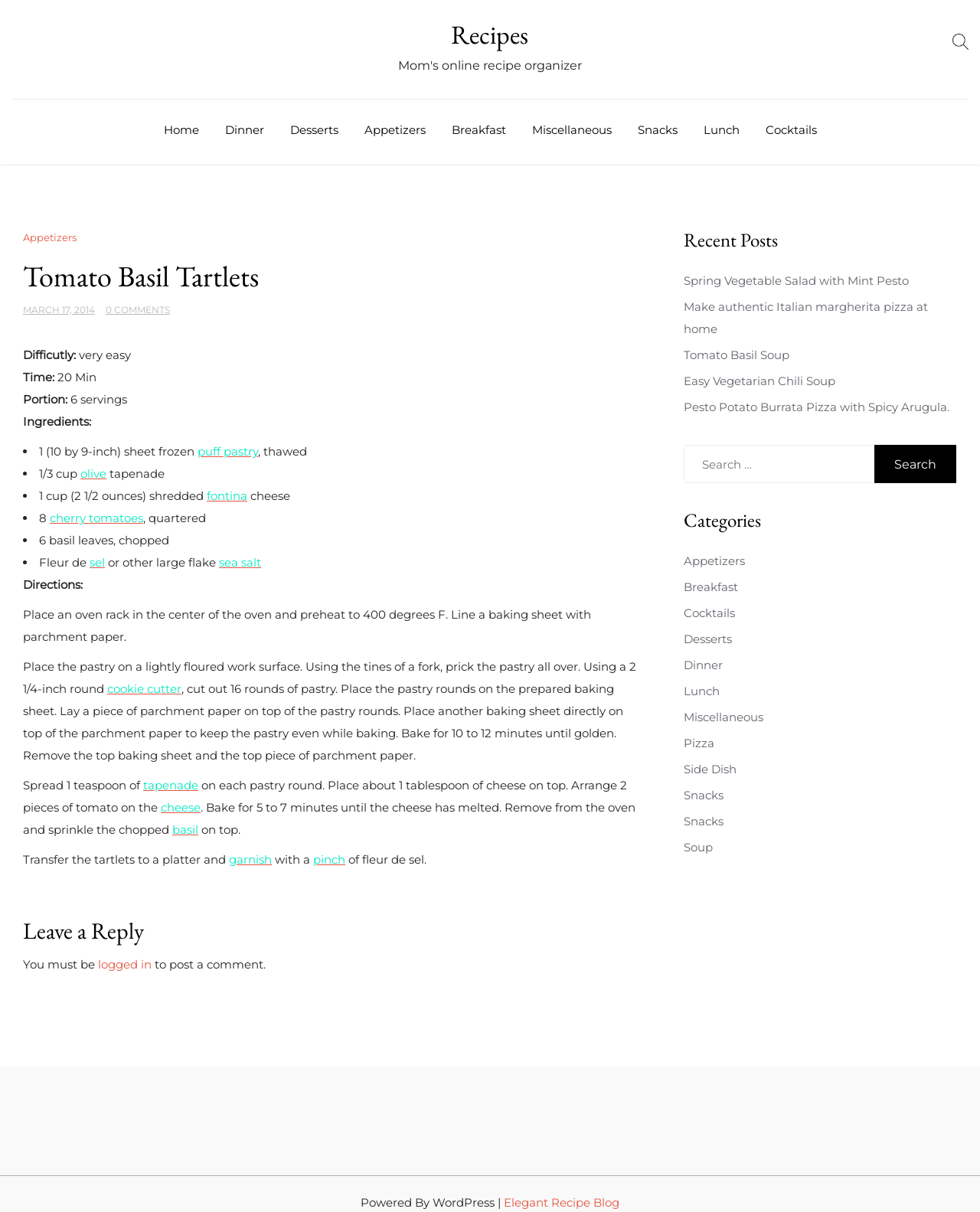Create an elaborate caption that covers all aspects of the webpage.

This webpage is about a recipe for Tomato Basil Tartlets. At the top, there is a heading that reads "Recipes" and a search bar with a button to search for recipes. Below the search bar, there are links to different categories of recipes, such as "Home", "Dinner", "Desserts", and more.

The main content of the page is an article about the Tomato Basil Tartlets recipe. The article has a heading that reads "Tomato Basil Tartlets" and is dated "MARCH 17, 2014". Below the heading, there is information about the recipe, including its difficulty level, cooking time, and number of servings.

The ingredients needed for the recipe are listed in a bulleted format, with links to specific ingredients such as "puff pastry", "olive tapenade", and "fontina cheese". The instructions for preparing the recipe are provided in a step-by-step format, with links to specific cooking techniques such as "baking" and "garnish".

At the bottom of the page, there is a section for leaving a reply or comment, with a heading that reads "Leave a Reply". Users must be logged in to post a comment.

On the right side of the page, there is a complementary section that lists recent posts, including links to other recipes such as "Spring Vegetable Salad with Mint Pesto", "Make authentic Italian margherita pizza at home", and "Tomato Basil Soup".